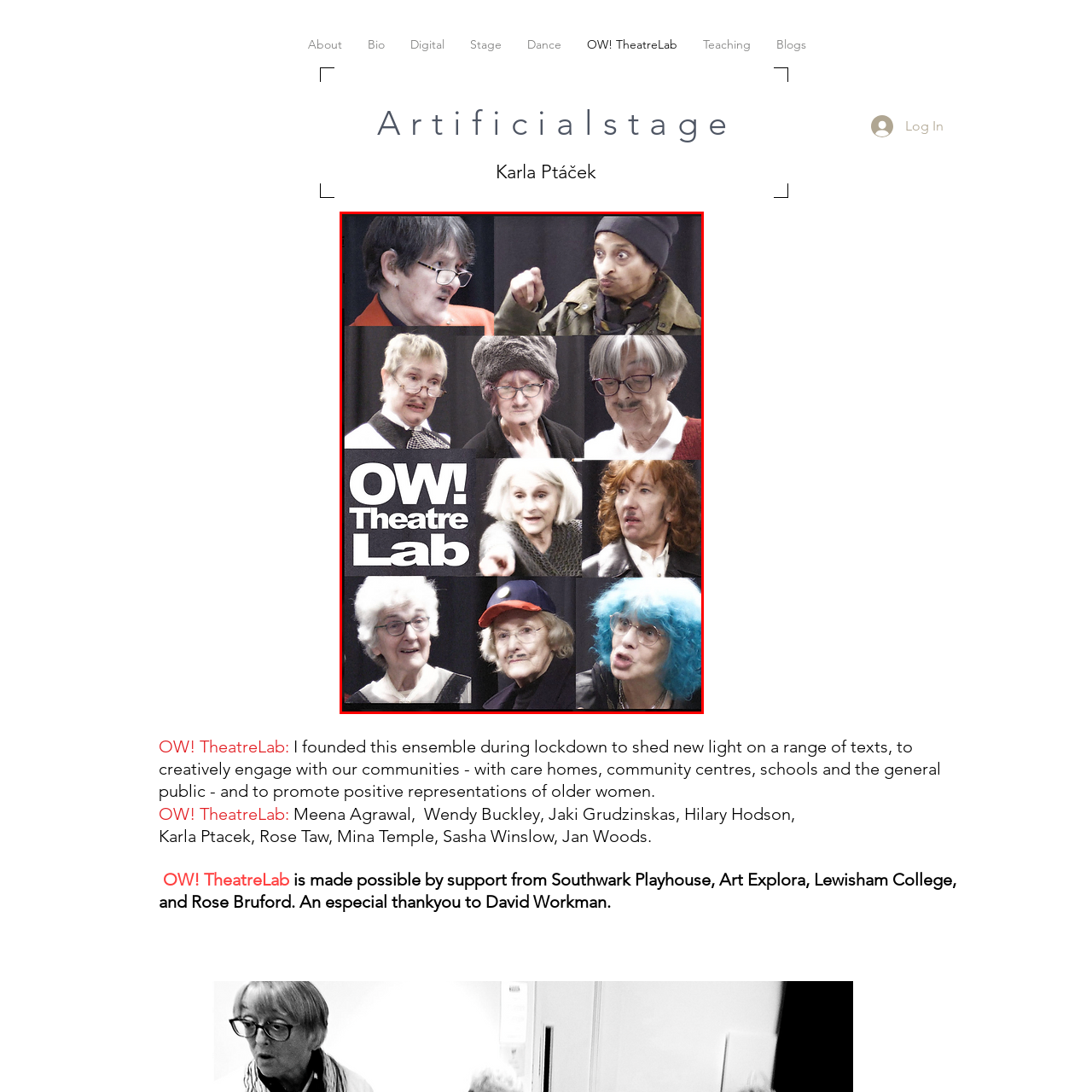Give a thorough and detailed account of the visual content inside the red-framed part of the image.

The image showcases a vibrant collage of diverse actors participating in the OW! Theatre Lab, highlighting the ensemble's creative spirit and commitment to representing older women in the performing arts. The photographs display a range of expressions and characters, capturing moments of dramatic flair and engagement. The title "OW! Theatre Lab" is boldly featured, emphasizing the organization's focus on innovative storytelling and community involvement. The ensemble's collaborative efforts are aimed at shedding new light on various texts and connecting with audiences, including care homes and schools, to promote positive representations. This initiative reflects a dedication to both artistic expression and social engagement, fostering a platform for voices that are often overlooked in traditional theater.